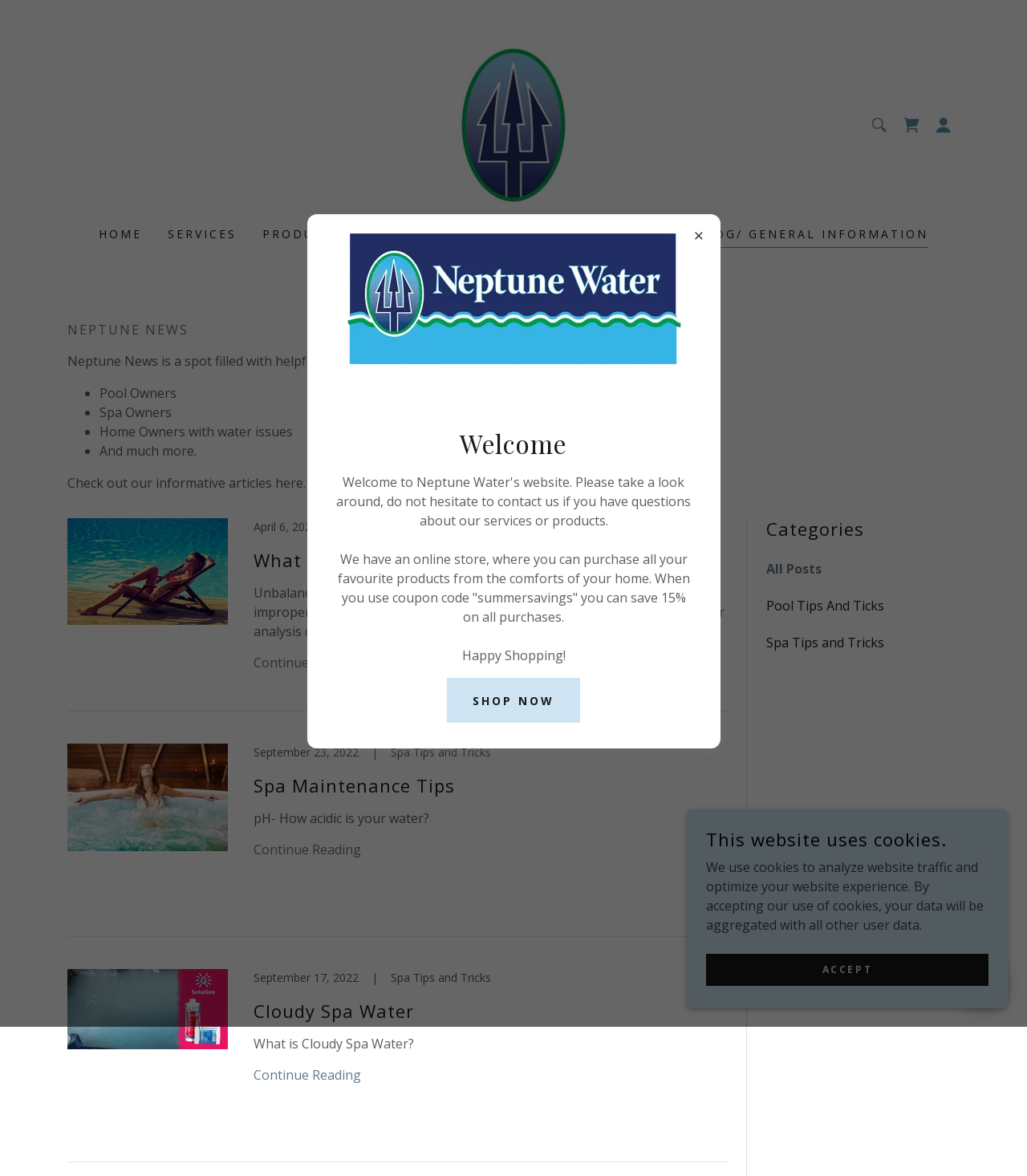Identify the bounding box coordinates of the element that should be clicked to fulfill this task: "Go to the HOME page". The coordinates should be provided as four float numbers between 0 and 1, i.e., [left, top, right, bottom].

[0.091, 0.187, 0.143, 0.211]